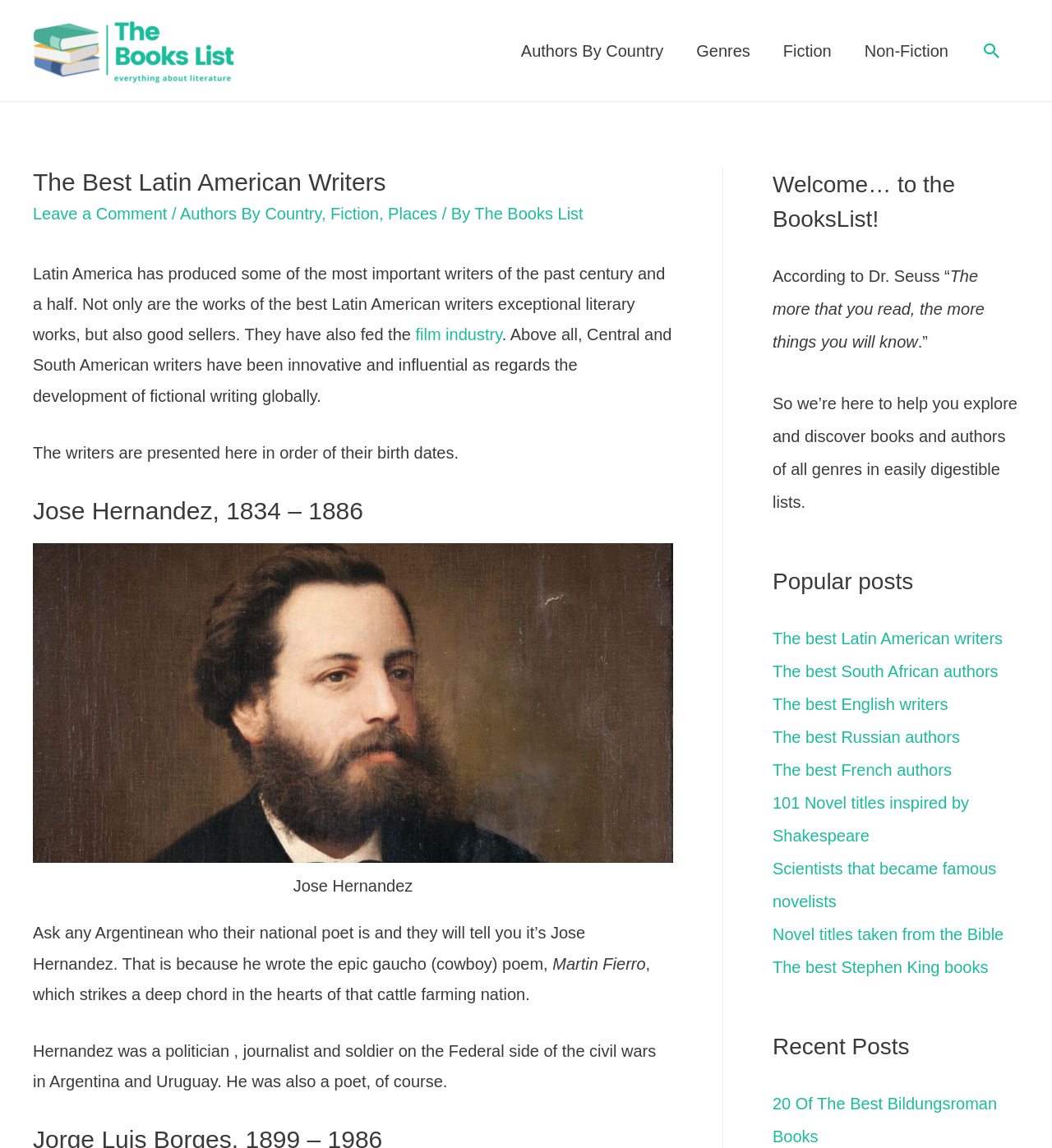Please answer the following question using a single word or phrase: 
What is the topic of the article?

Latin American writers